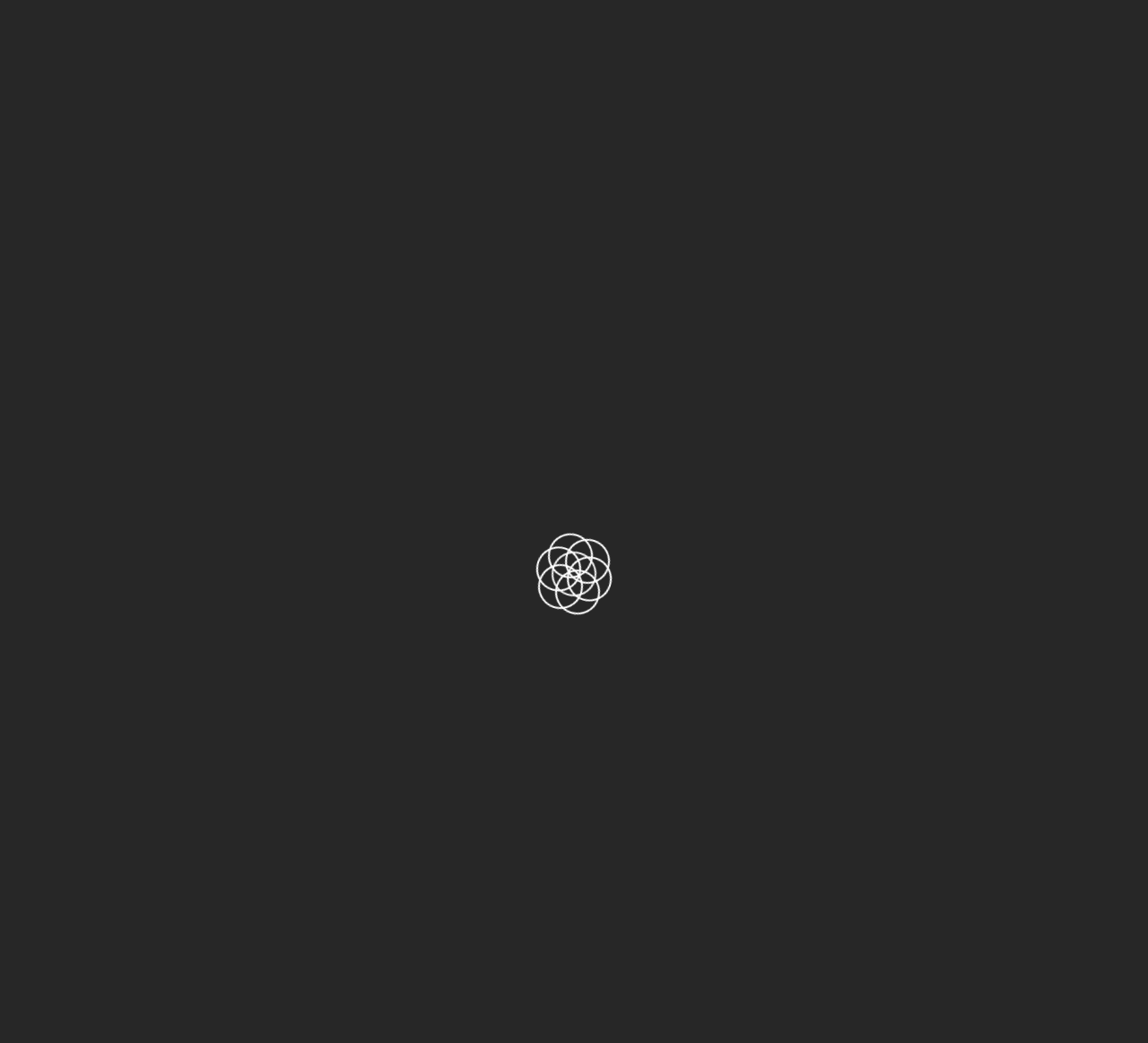Using the given description, provide the bounding box coordinates formatted as (top-left x, top-left y, bottom-right x, bottom-right y), with all values being floating point numbers between 0 and 1. Description: Business

[0.043, 0.102, 0.099, 0.117]